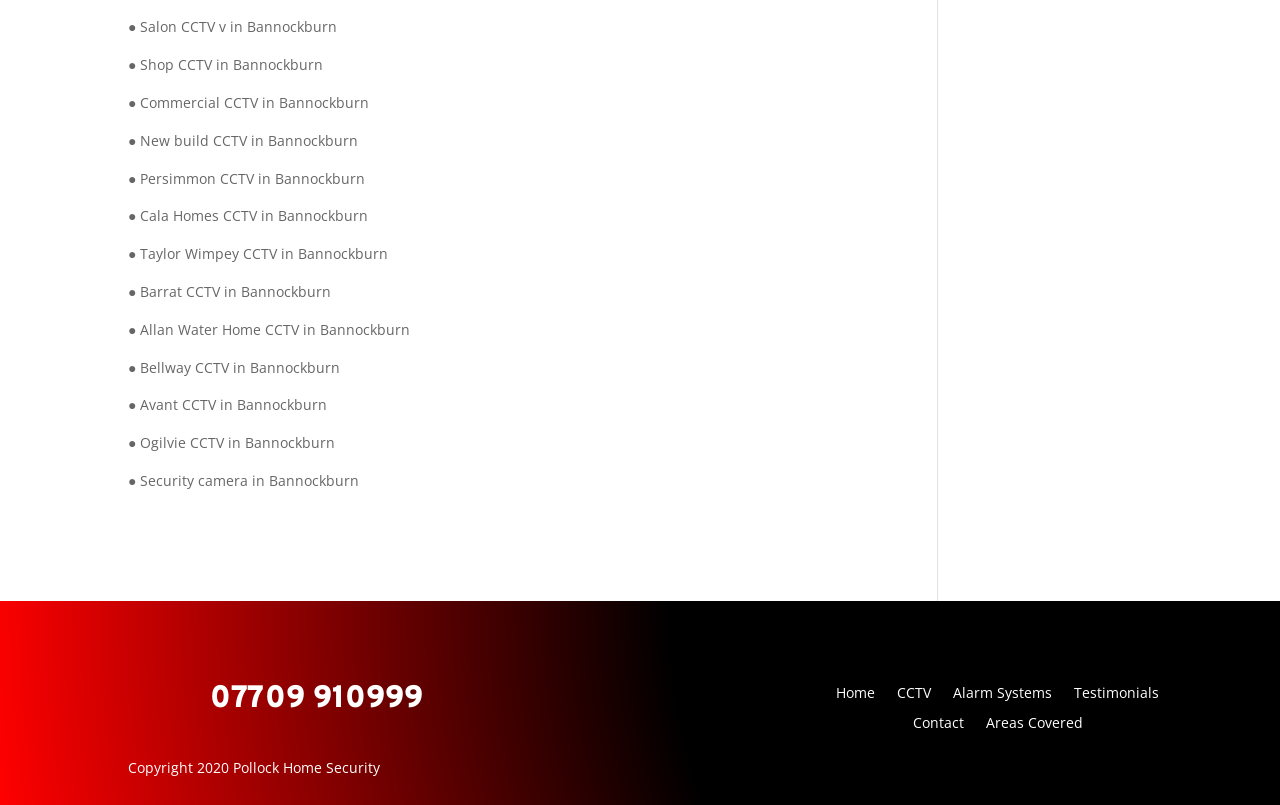Please give a short response to the question using one word or a phrase:
What is the last type of CCTV service listed on this webpage?

Security camera